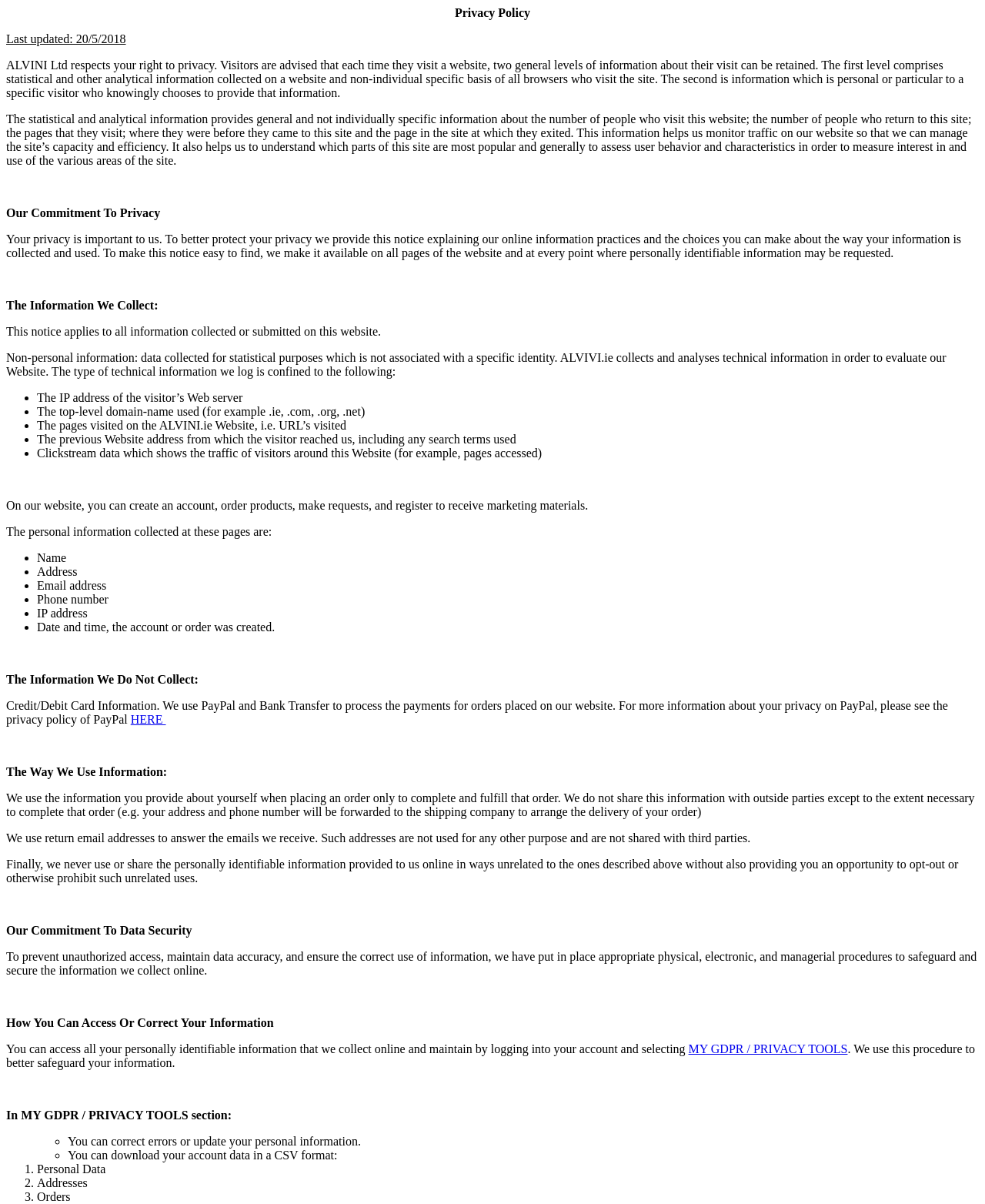Based on the element description HERE, identify the bounding box of the UI element in the given webpage screenshot. The coordinates should be in the format (top-left x, top-left y, bottom-right x, bottom-right y) and must be between 0 and 1.

[0.133, 0.592, 0.168, 0.603]